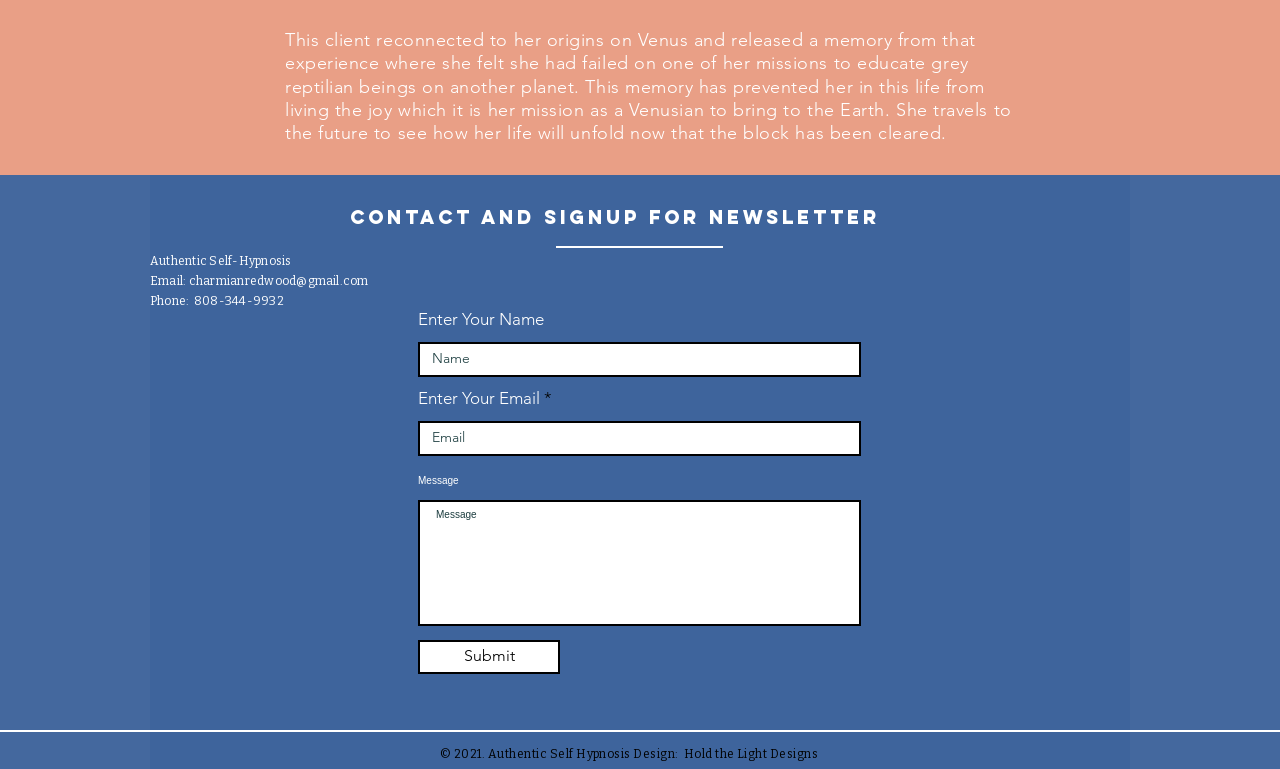Please answer the following question using a single word or phrase: 
What is the phone number to contact?

808-344-9932